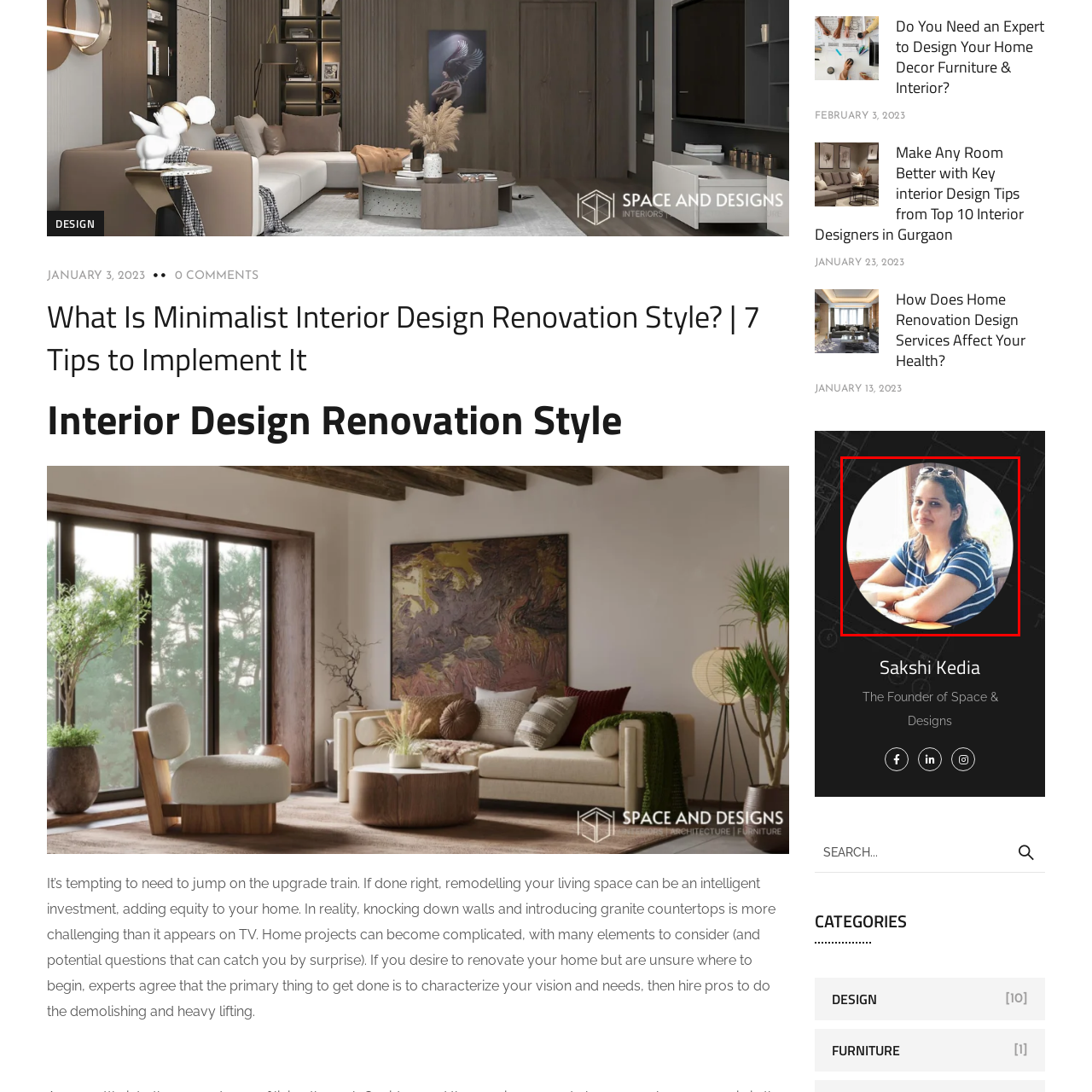Observe the image within the red boundary, What is Sakshi Kedia wearing? Respond with a one-word or short phrase answer.

Blue striped T-shirt